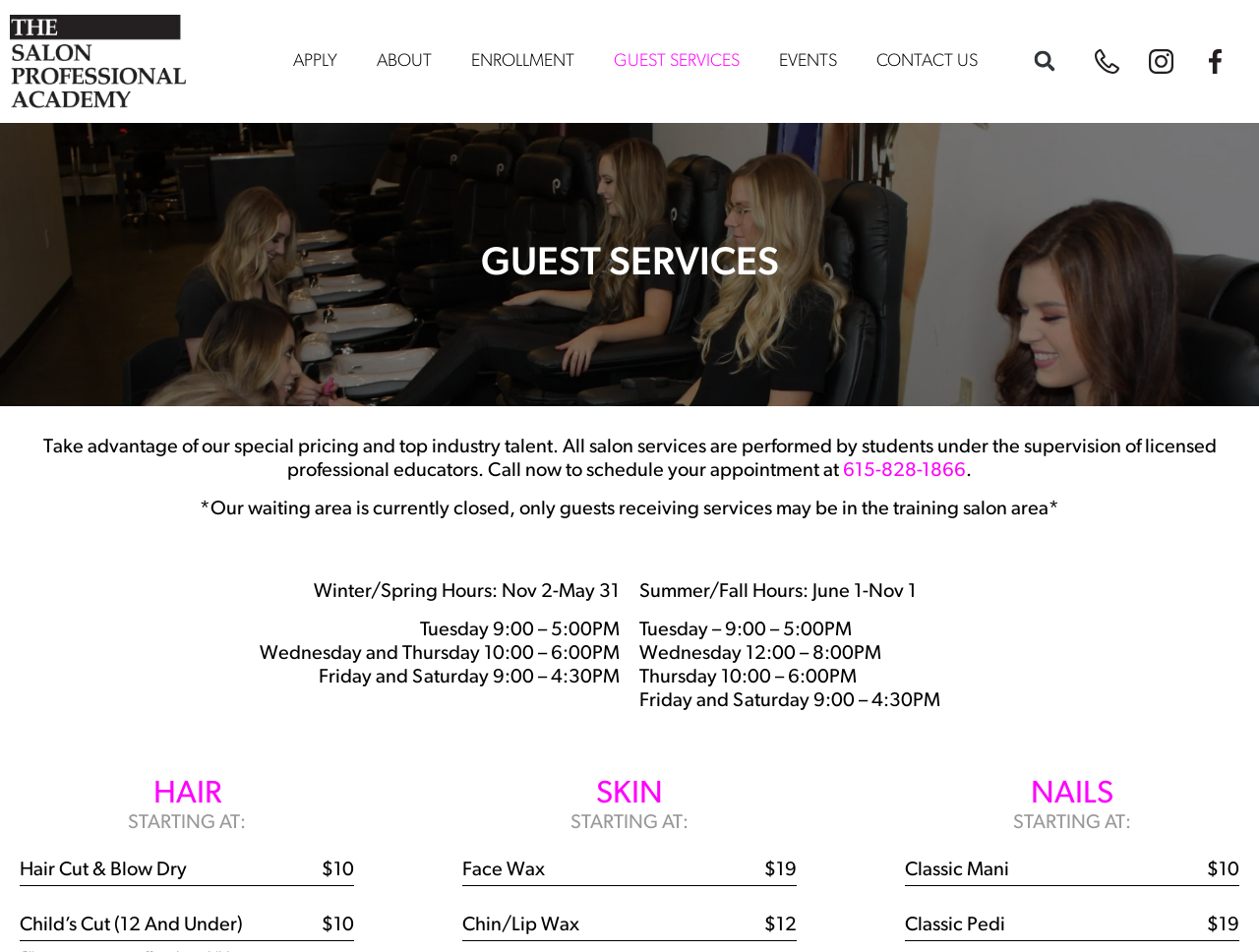Provide the bounding box coordinates for the UI element that is described as: "Search".

[0.815, 0.045, 0.845, 0.084]